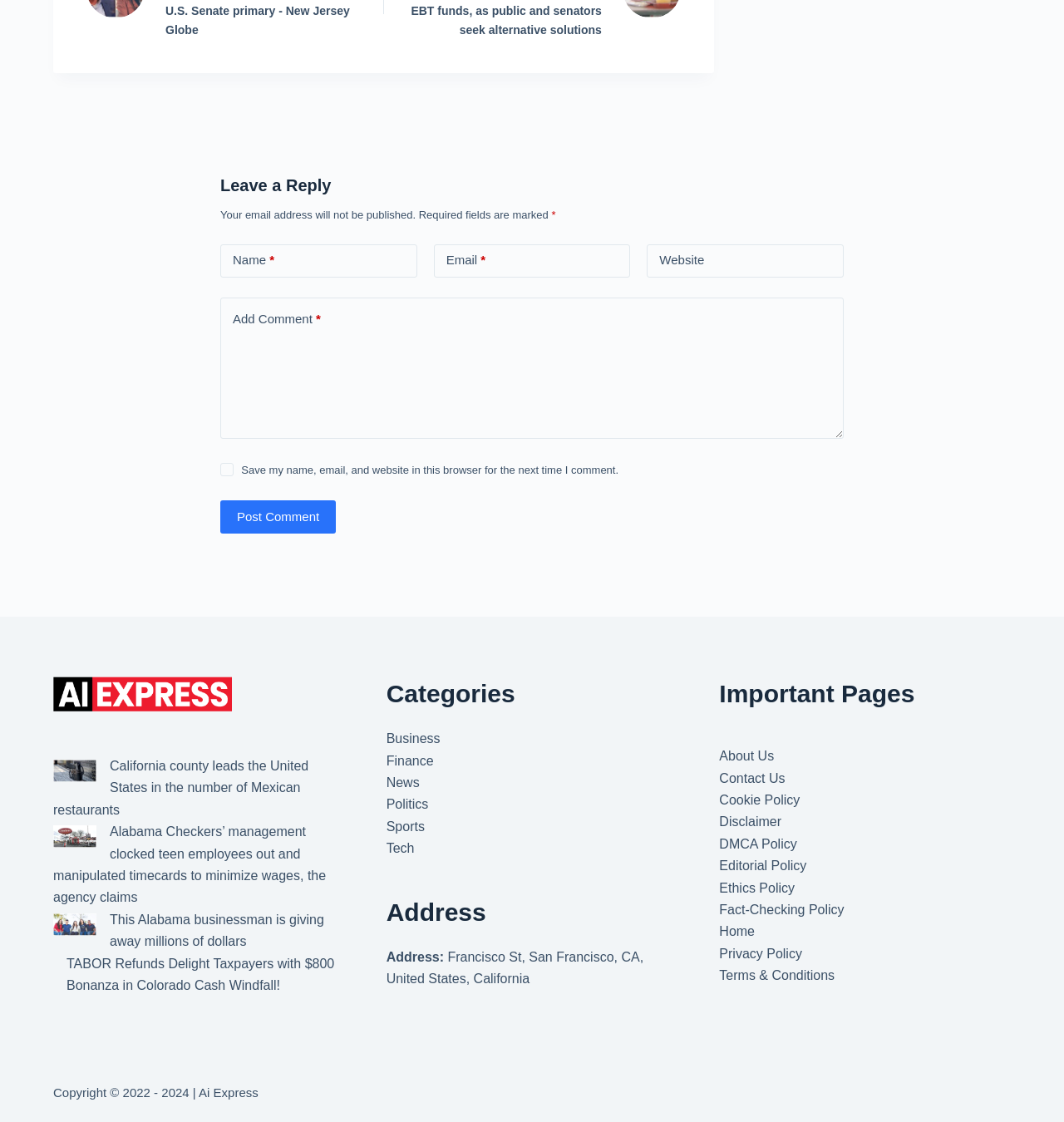Please identify the bounding box coordinates of the clickable region that I should interact with to perform the following instruction: "Enter your name". The coordinates should be expressed as four float numbers between 0 and 1, i.e., [left, top, right, bottom].

[0.207, 0.218, 0.392, 0.247]